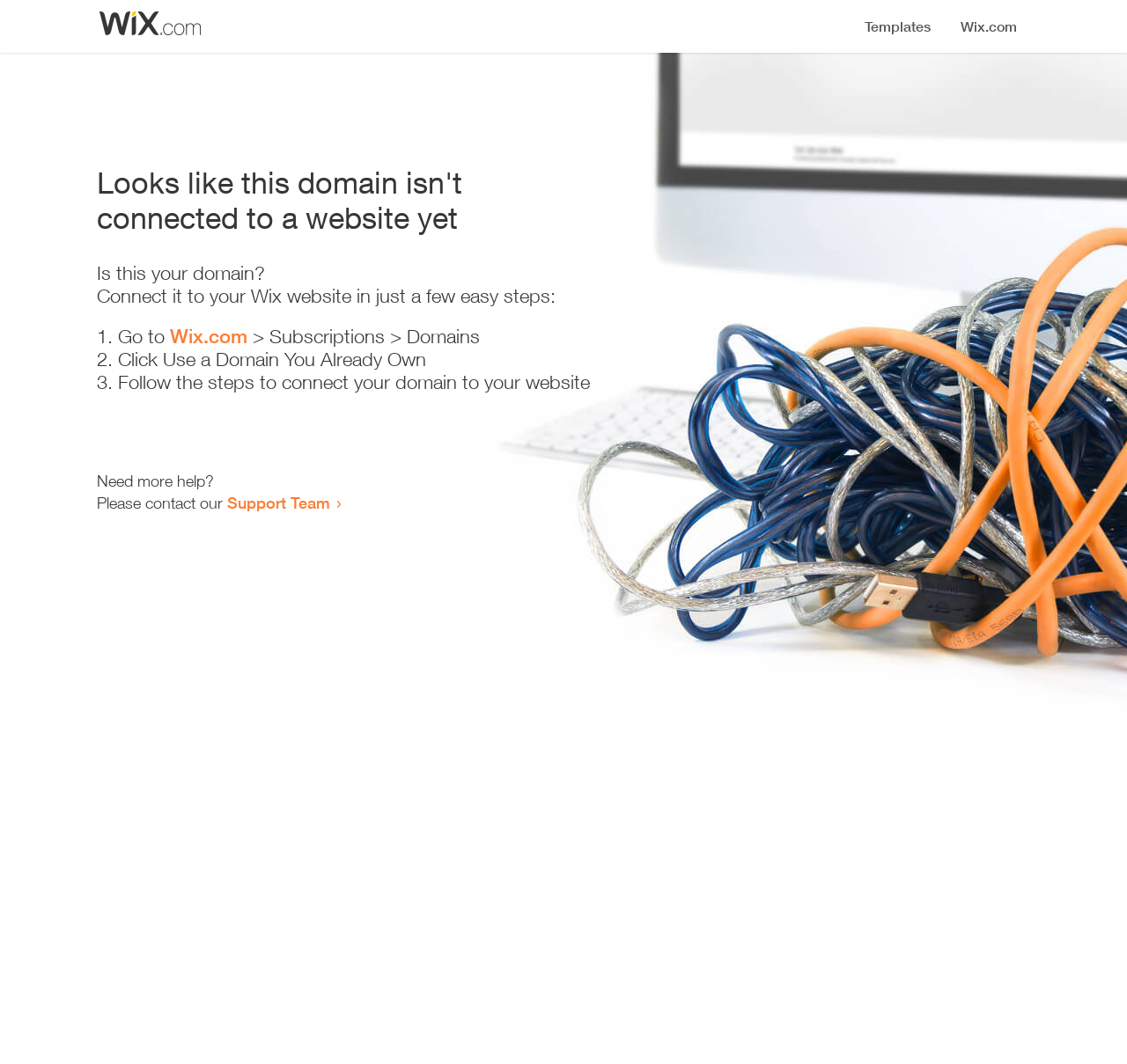What is the status of the domain?
Refer to the screenshot and respond with a concise word or phrase.

Not connected